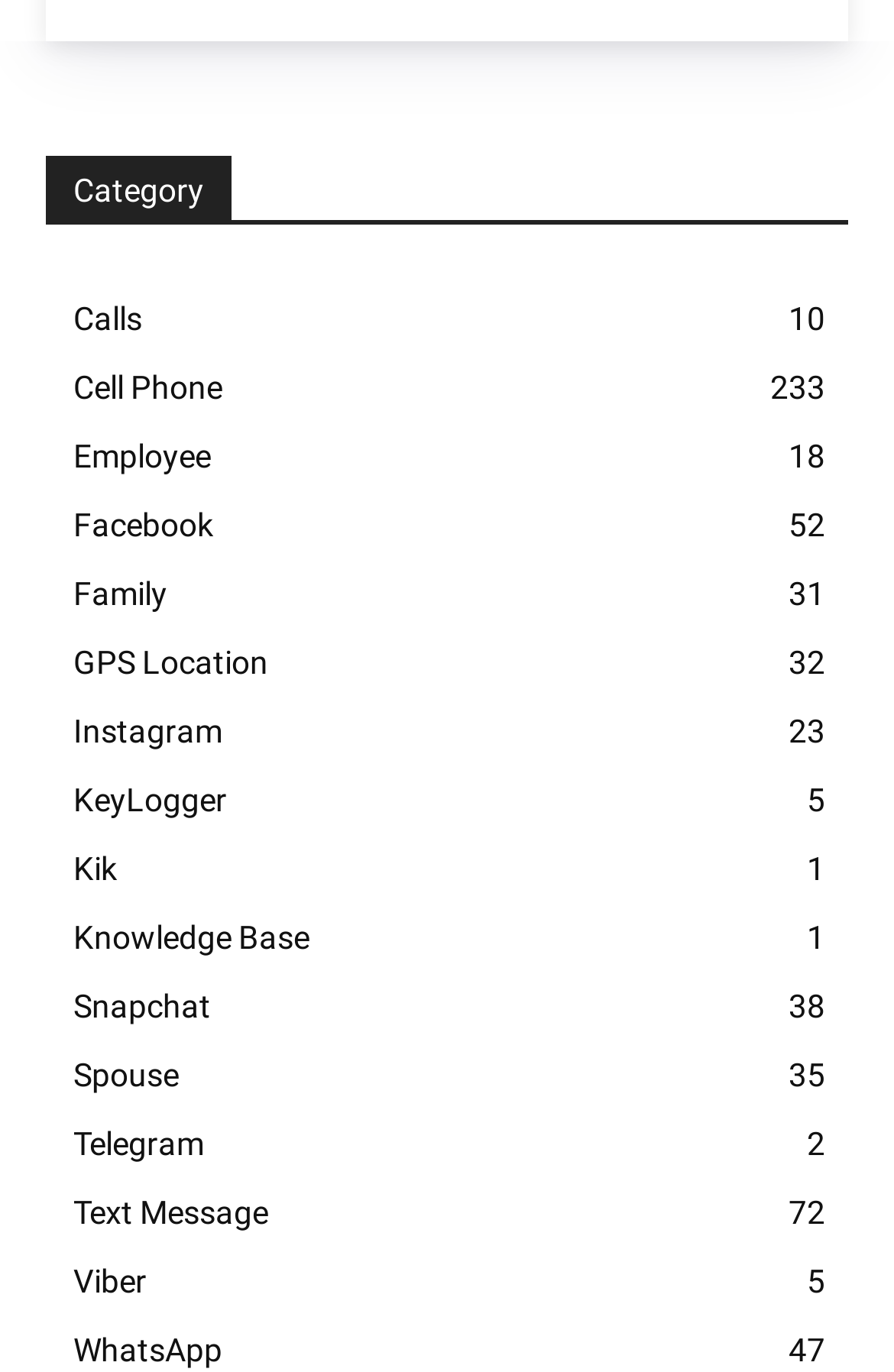Respond to the question below with a single word or phrase:
What is the topic related to 'KeyLogger 5'?

Monitoring